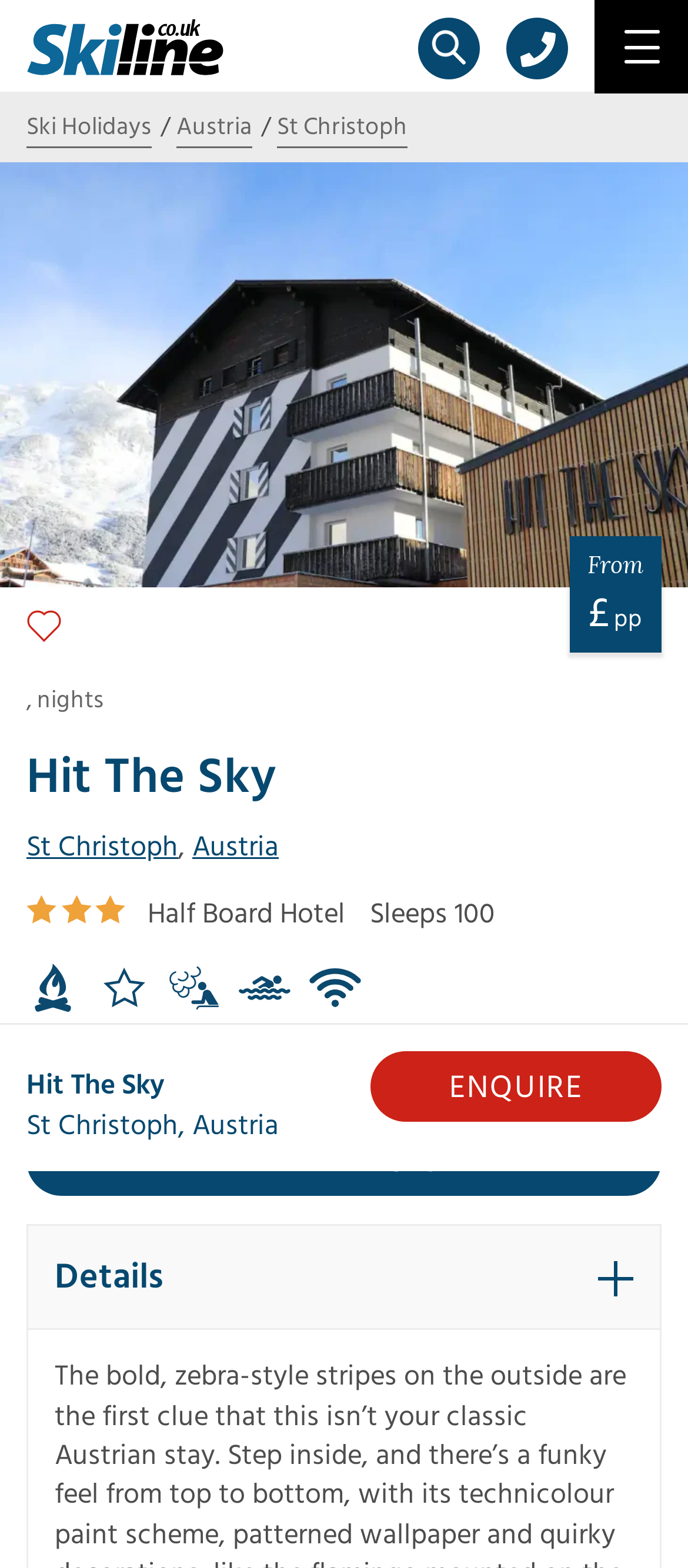Identify and provide the text content of the webpage's primary headline.

Hit The Sky